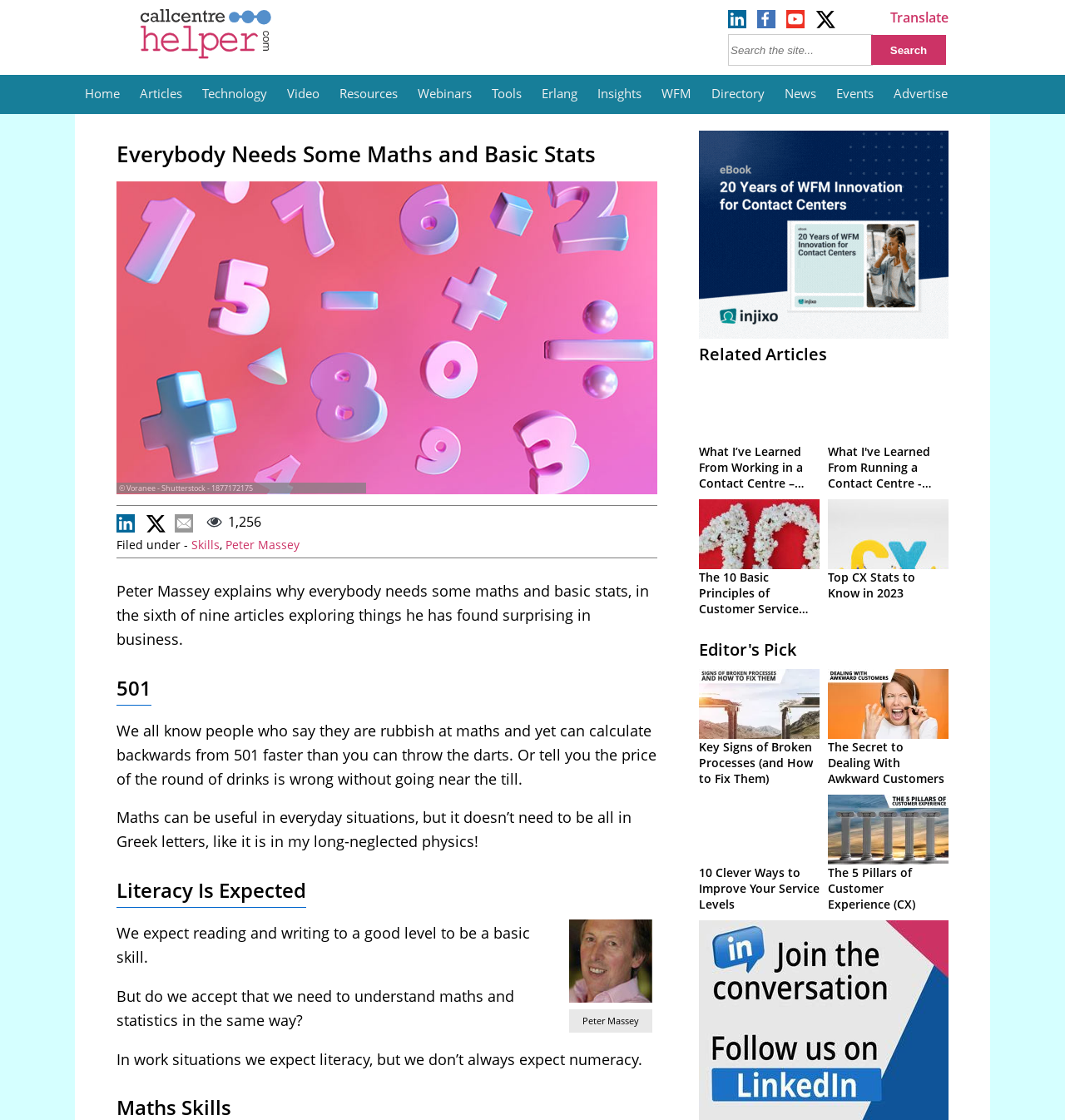Determine the bounding box coordinates of the section to be clicked to follow the instruction: "Read the article 'What I've Learned - Chris Merricks'". The coordinates should be given as four float numbers between 0 and 1, formatted as [left, top, right, bottom].

[0.656, 0.383, 0.77, 0.4]